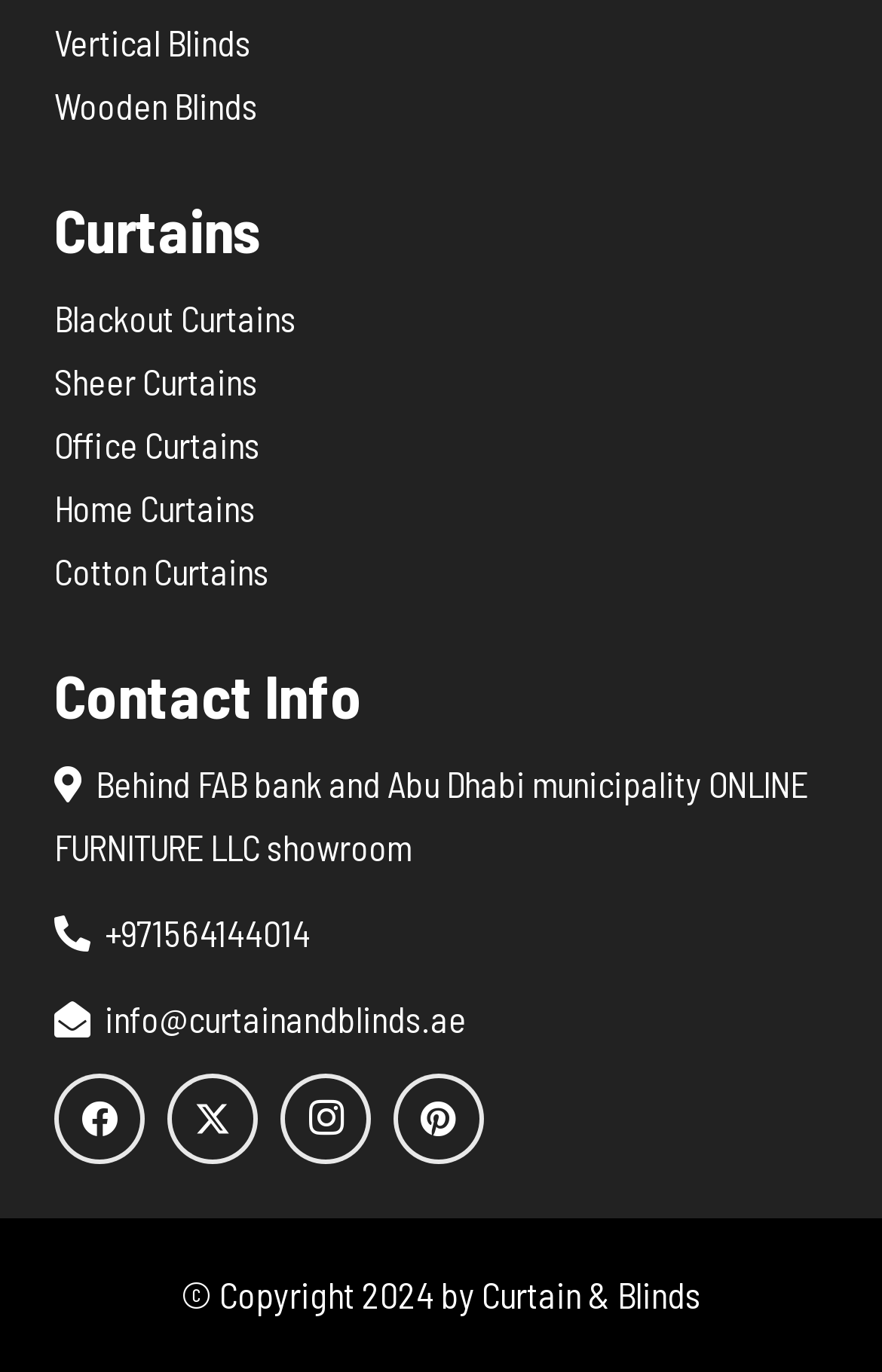Locate the bounding box coordinates of the clickable element to fulfill the following instruction: "check this page". Provide the coordinates as four float numbers between 0 and 1 in the format [left, top, right, bottom].

None